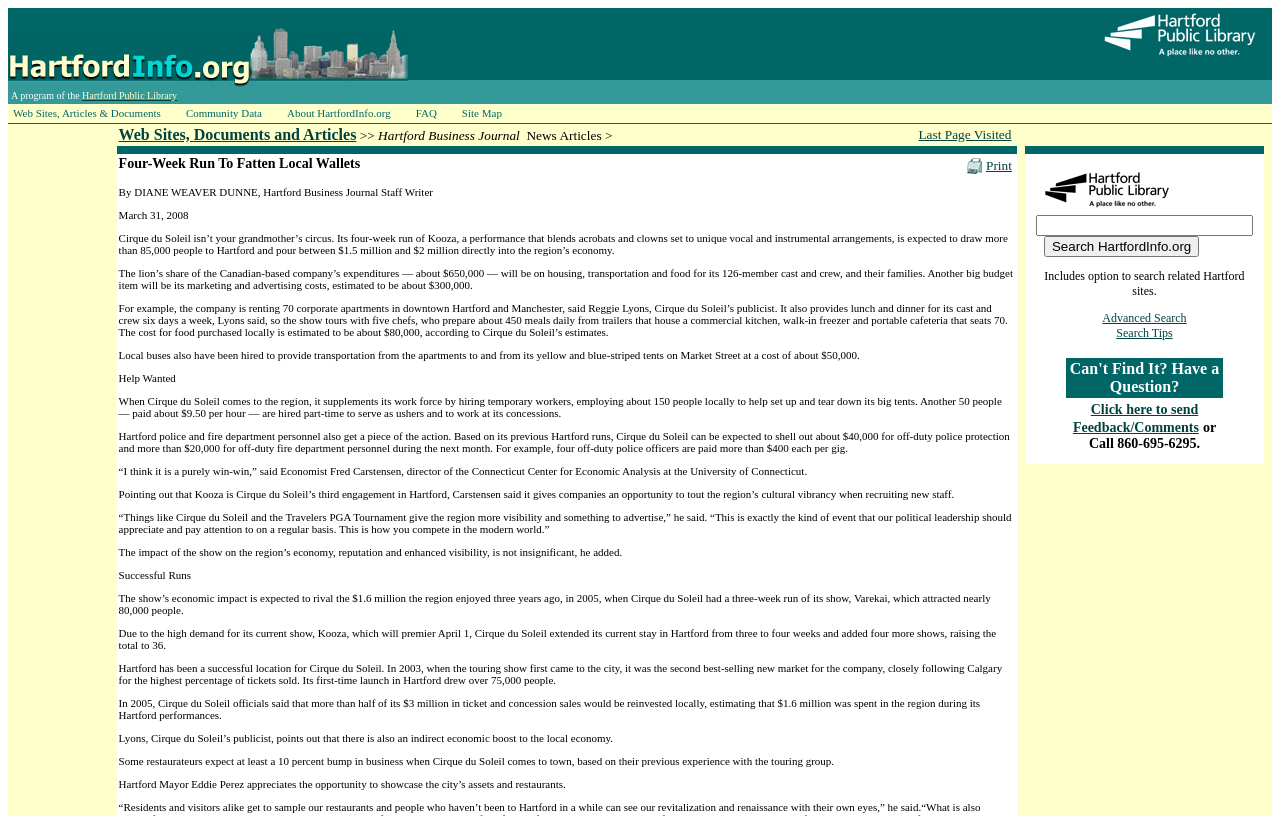Please determine the bounding box coordinates for the element that should be clicked to follow these instructions: "Search HartfordInfo.org".

[0.801, 0.189, 0.988, 0.569]